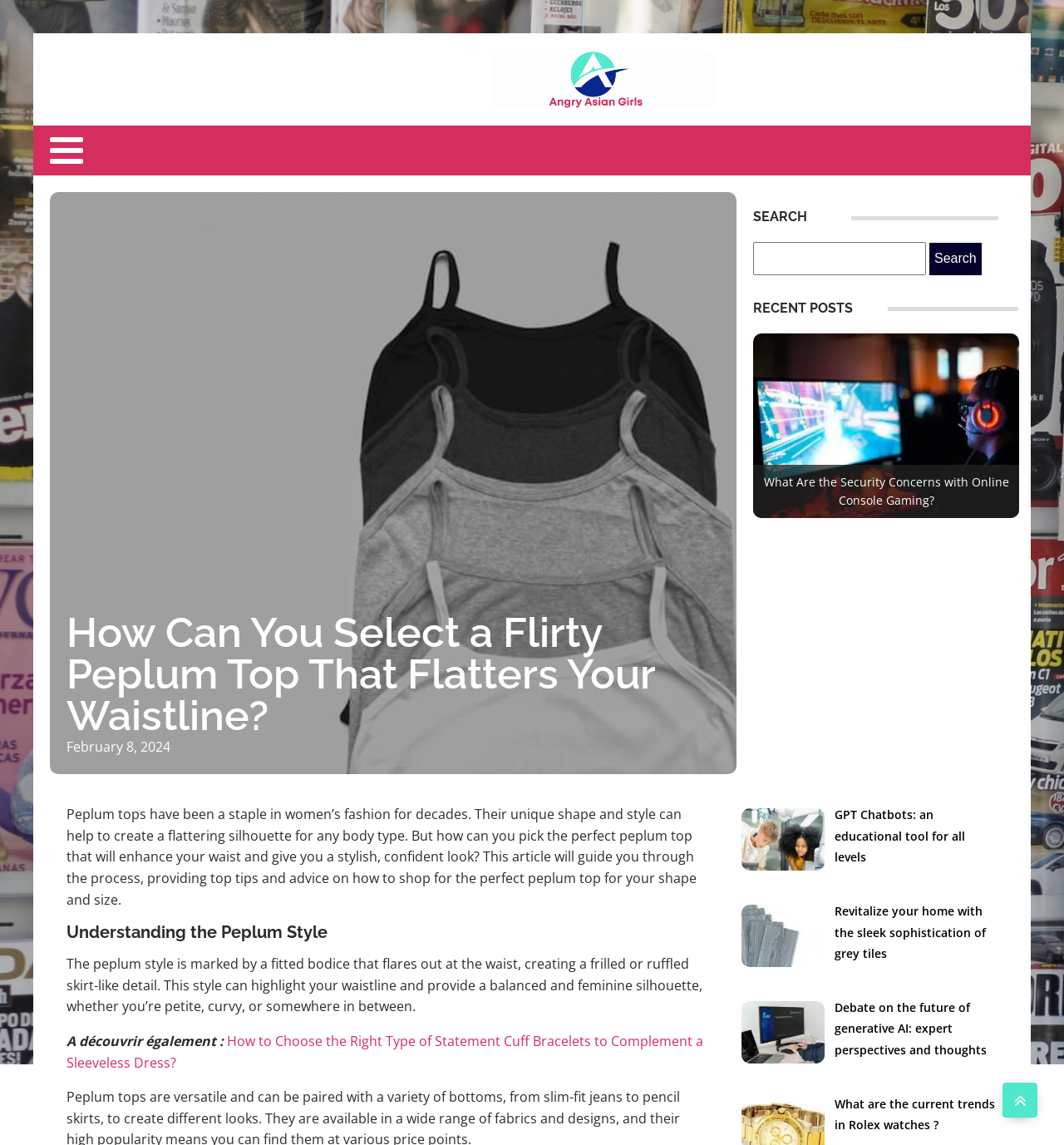Generate the main heading text from the webpage.

How Can You Select a Flirty Peplum Top That Flatters Your Waistline?